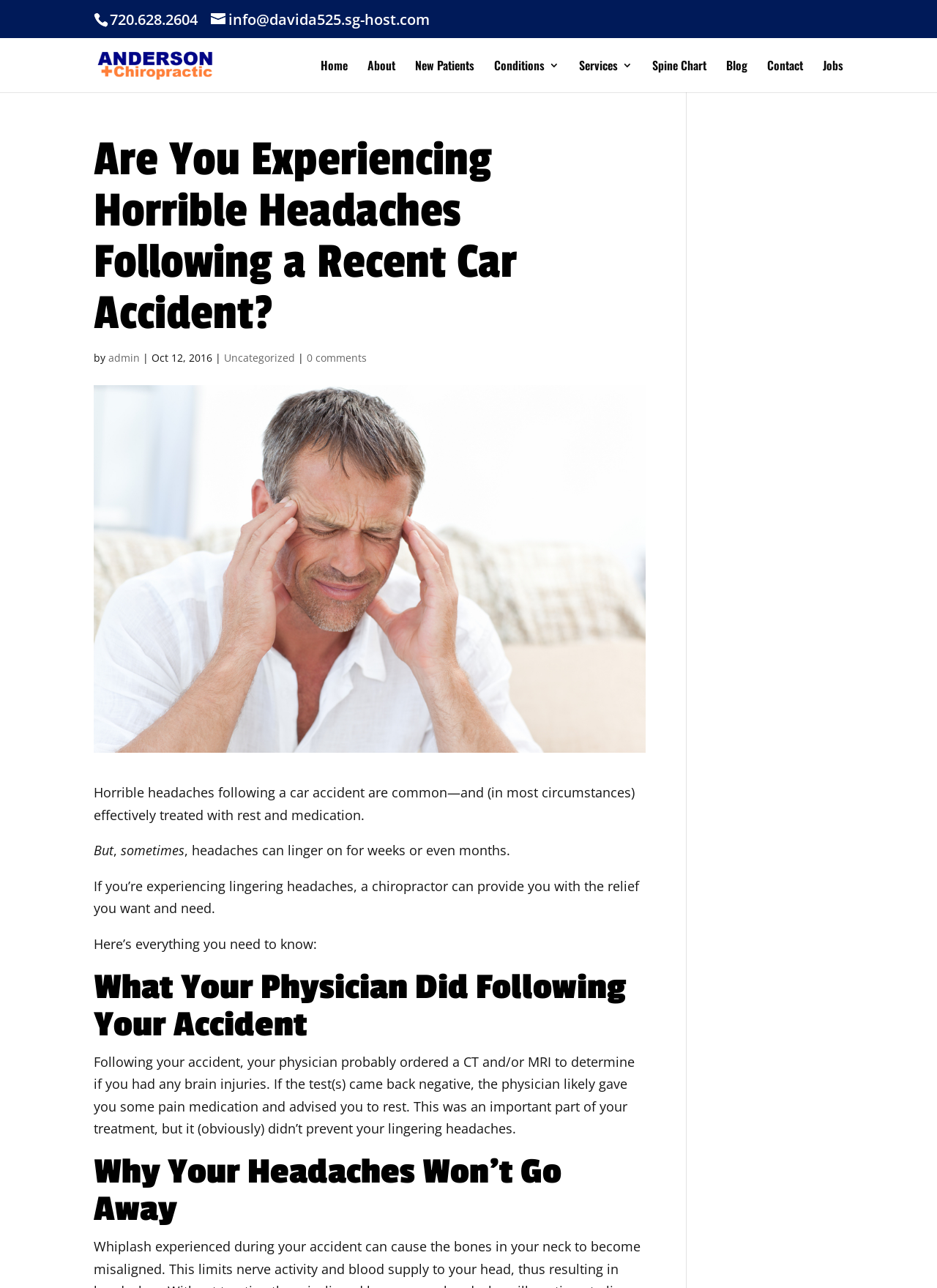Using the information in the image, give a detailed answer to the following question: How many paragraphs of text are on the webpage?

I counted the number of static text elements that contain paragraphs of text, excluding headings and other elements, and found a total of 5 paragraphs.